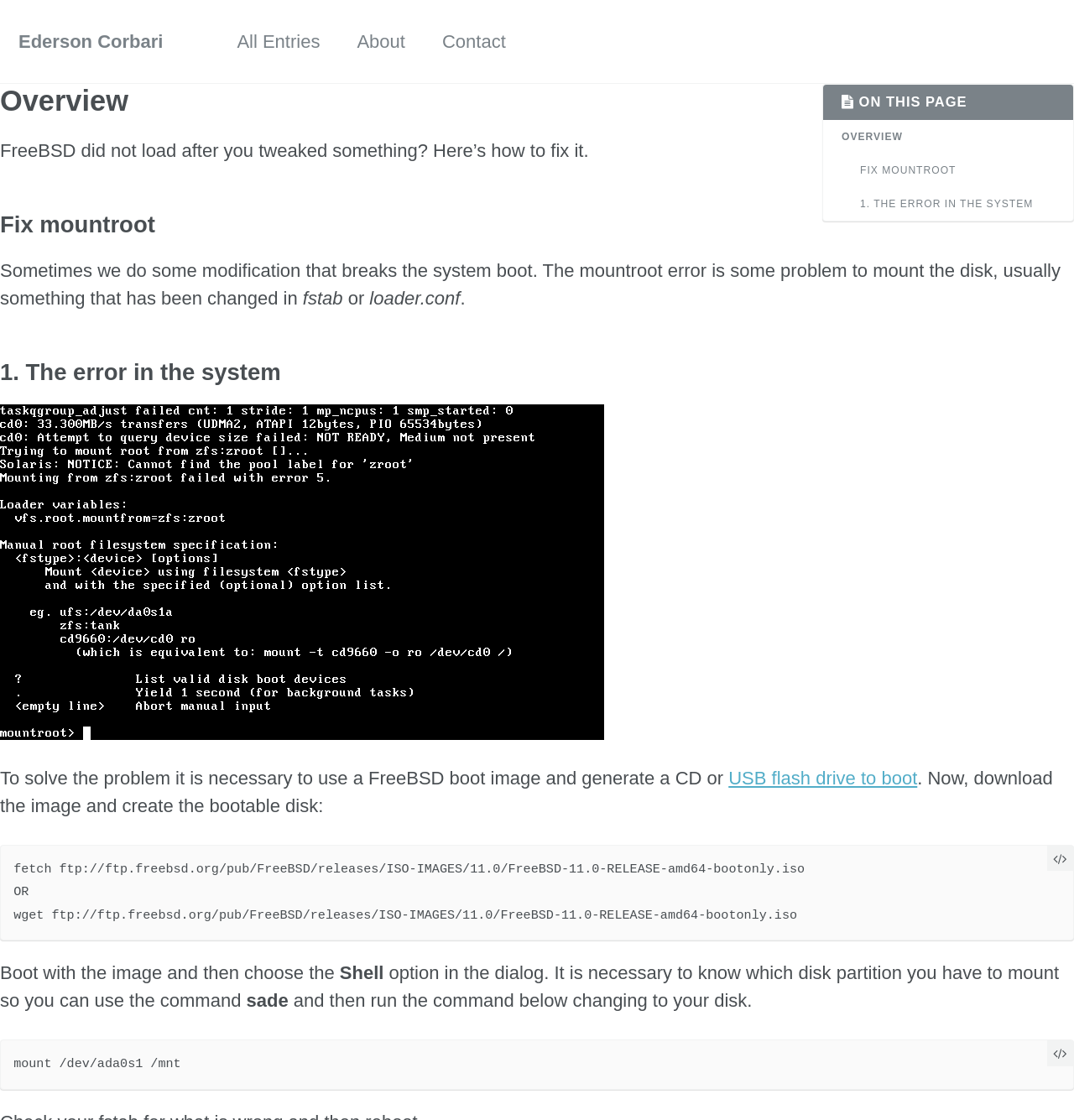Identify the bounding box coordinates for the element that needs to be clicked to fulfill this instruction: "Click on the 'USB flash drive to boot' link". Provide the coordinates in the format of four float numbers between 0 and 1: [left, top, right, bottom].

[0.678, 0.685, 0.854, 0.704]